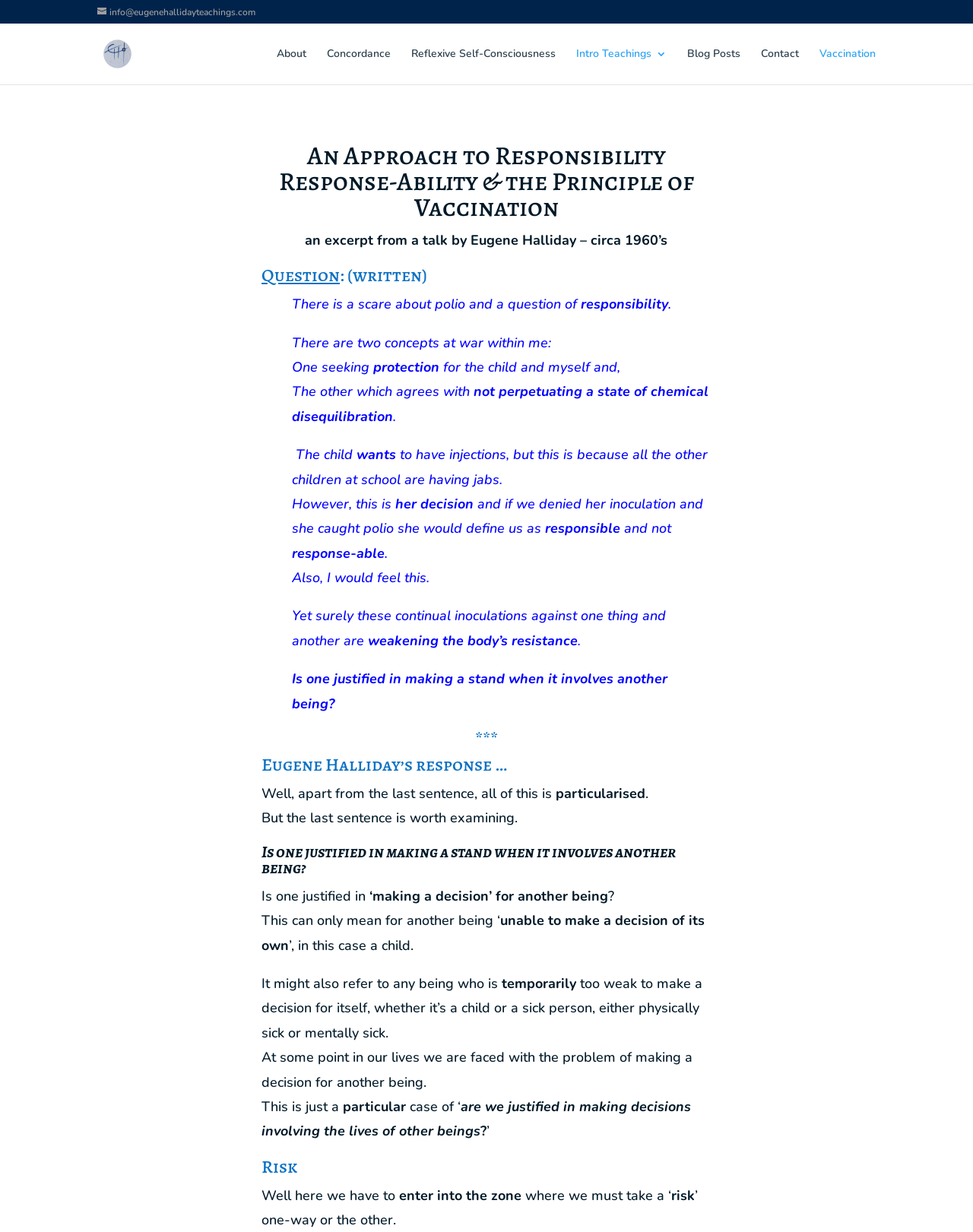Provide a short, one-word or phrase answer to the question below:
What is the topic of the article on this webpage?

Responsibility and Vaccination